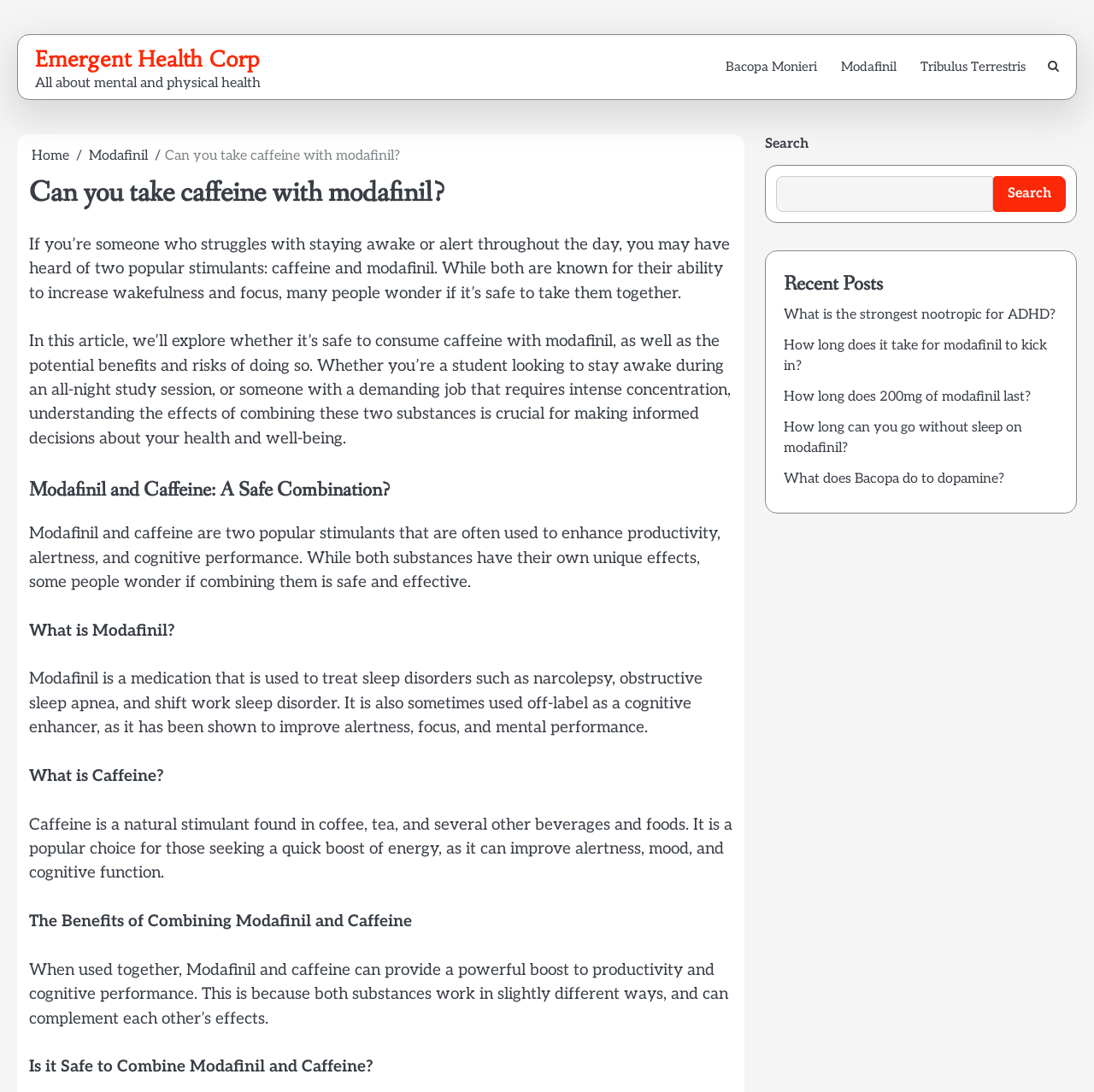What is the section below the search bar?
Refer to the screenshot and answer in one word or phrase.

Recent Posts